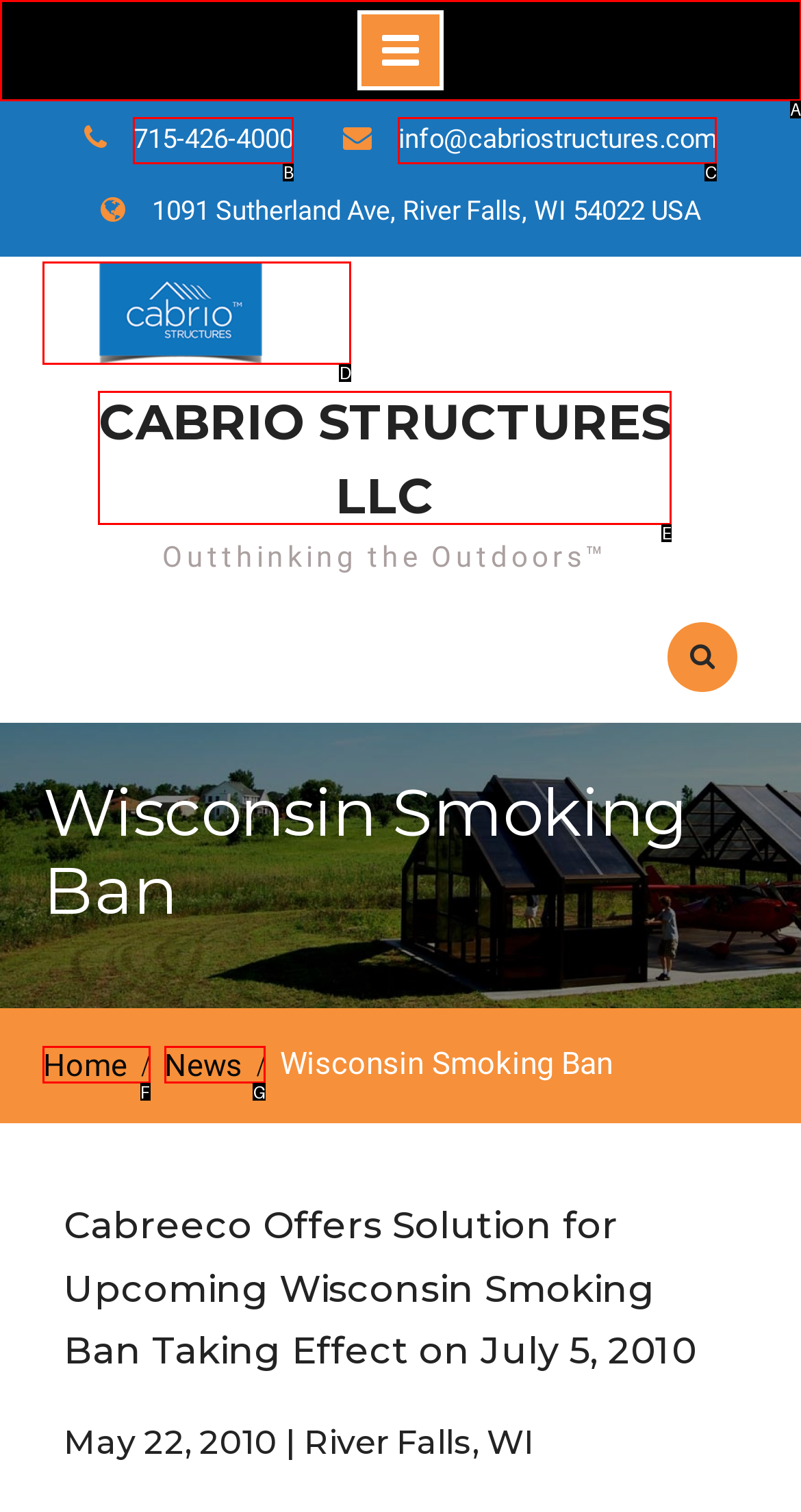Tell me which one HTML element best matches the description: info@cabriostructures.com Answer with the option's letter from the given choices directly.

C